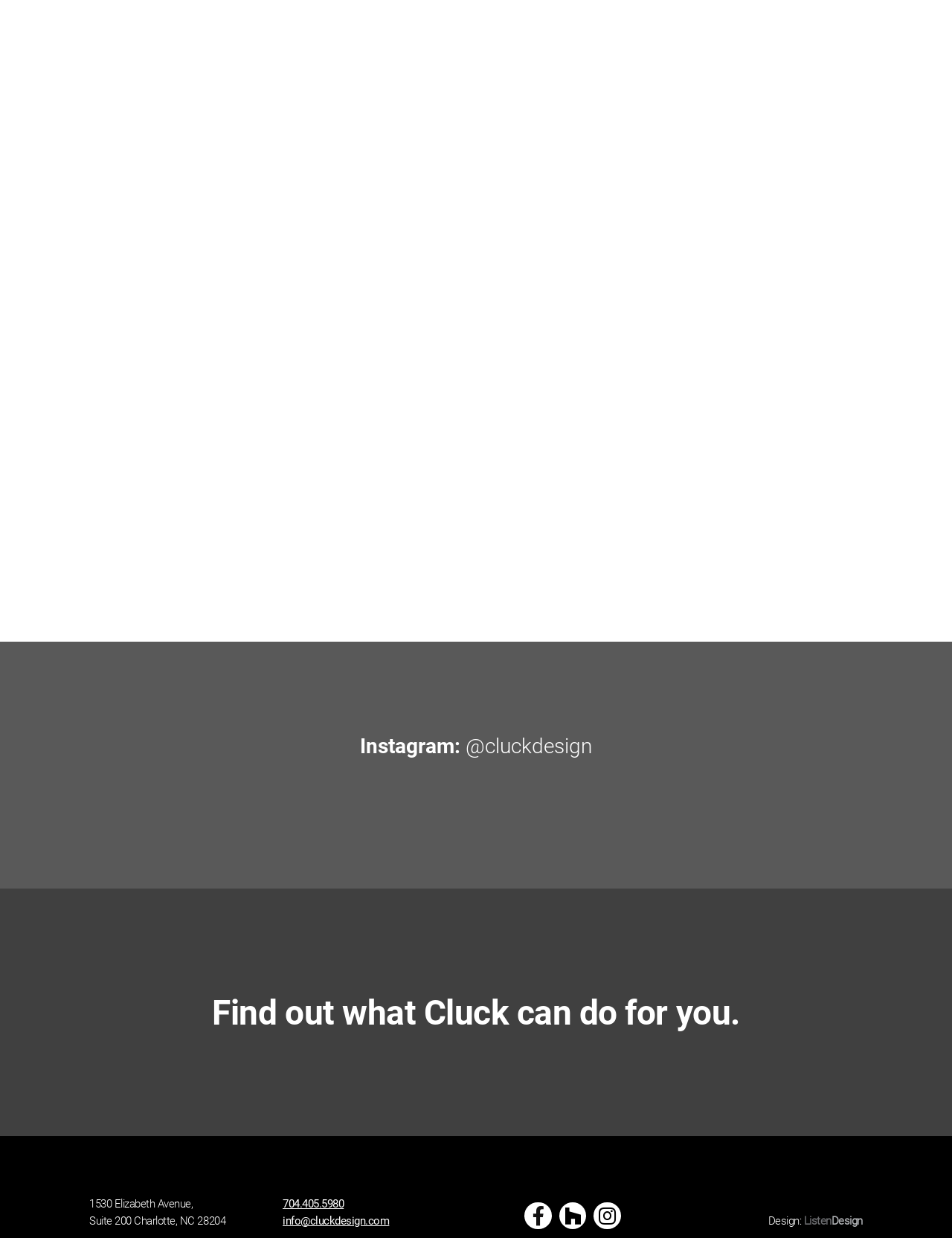What is the company's phone number?
Answer the question with as much detail as you can, using the image as a reference.

The company's phone number can be found in the link element with the text '704.405.5980' at the bottom of the page, next to the address.